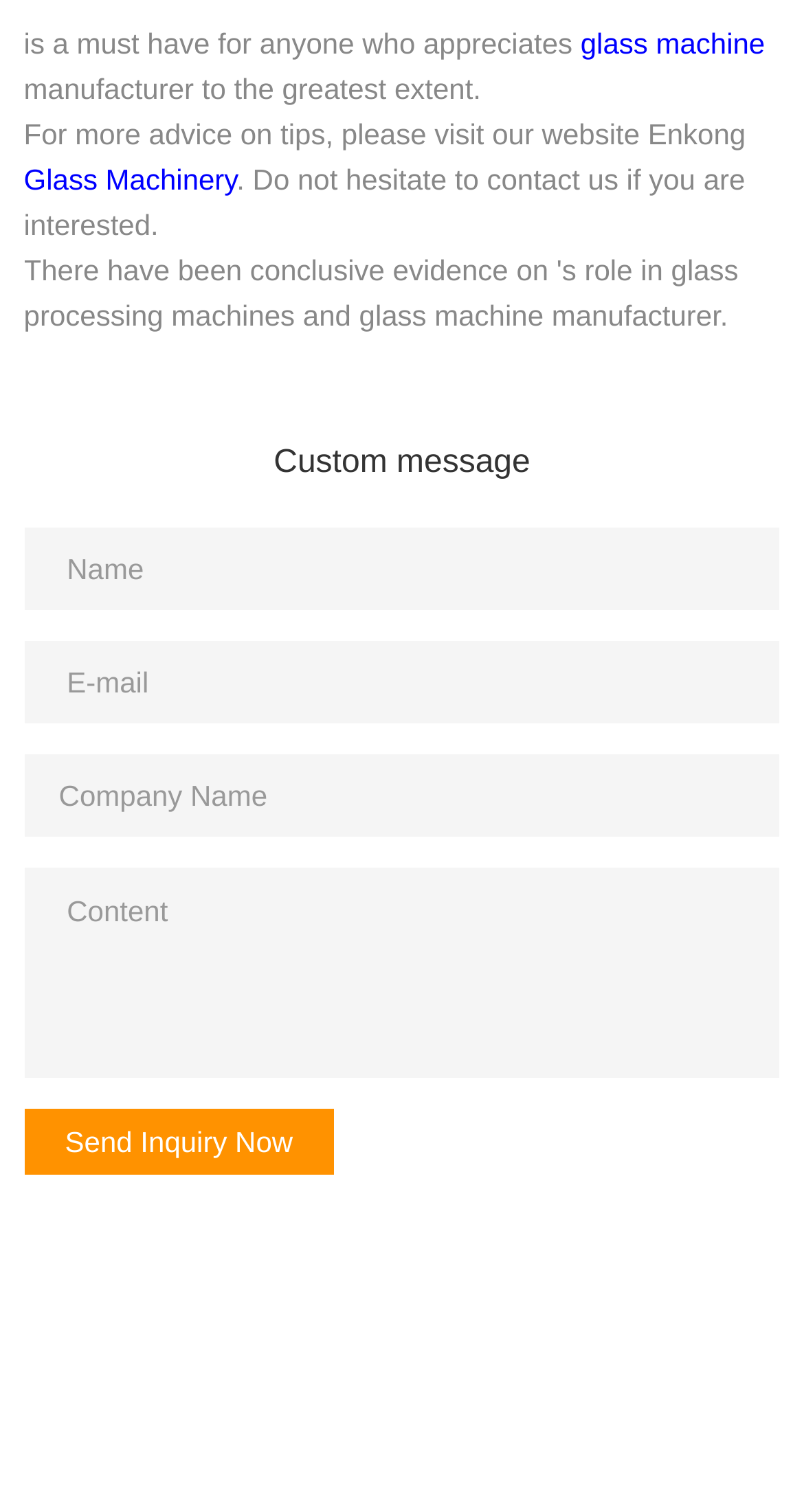Can you find the bounding box coordinates for the element that needs to be clicked to execute this instruction: "visit the website Enkong for more advice"? The coordinates should be given as four float numbers between 0 and 1, i.e., [left, top, right, bottom].

[0.03, 0.077, 0.927, 0.099]